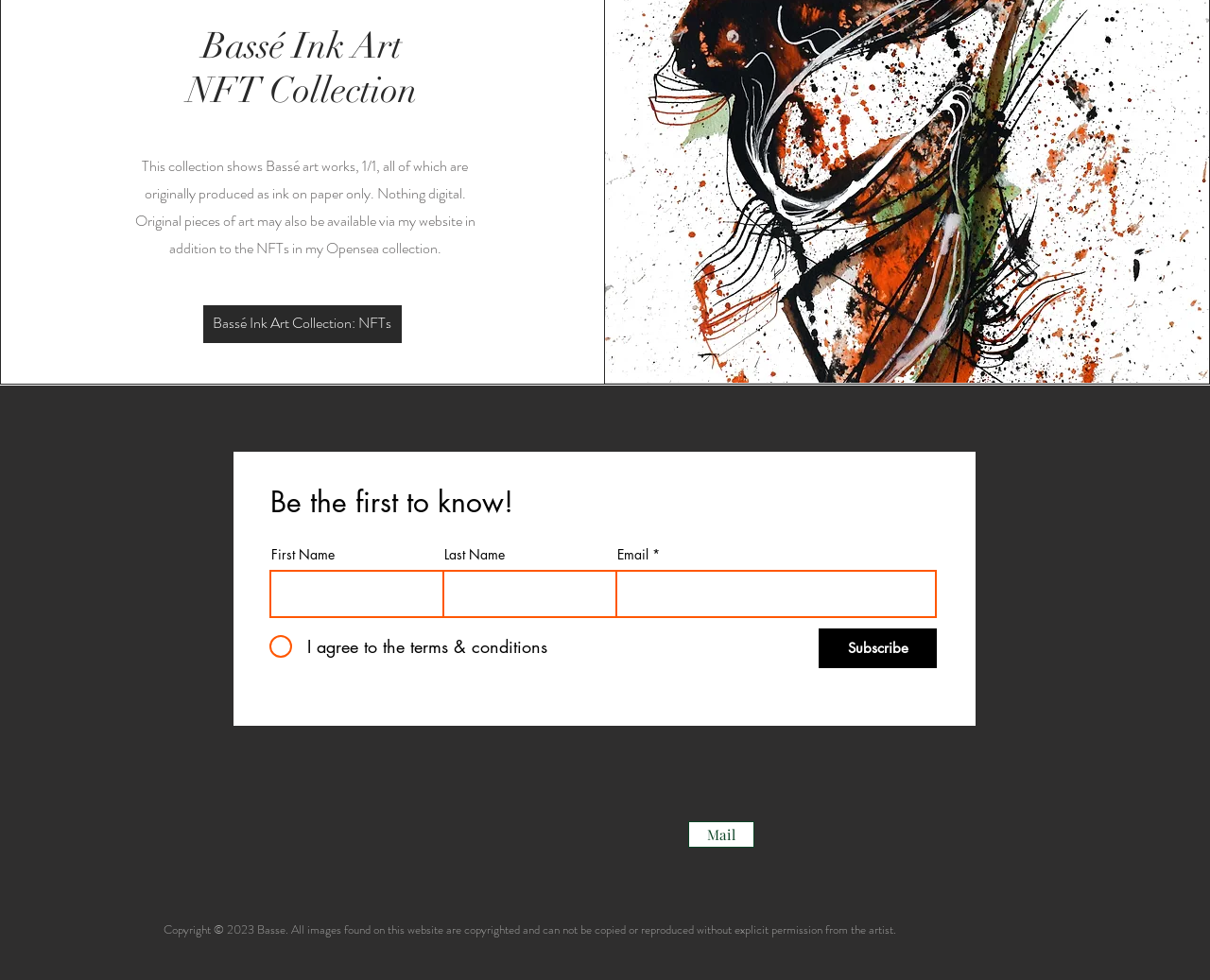What is the purpose of the textbox 'First Name'?
Using the image, respond with a single word or phrase.

To input first name